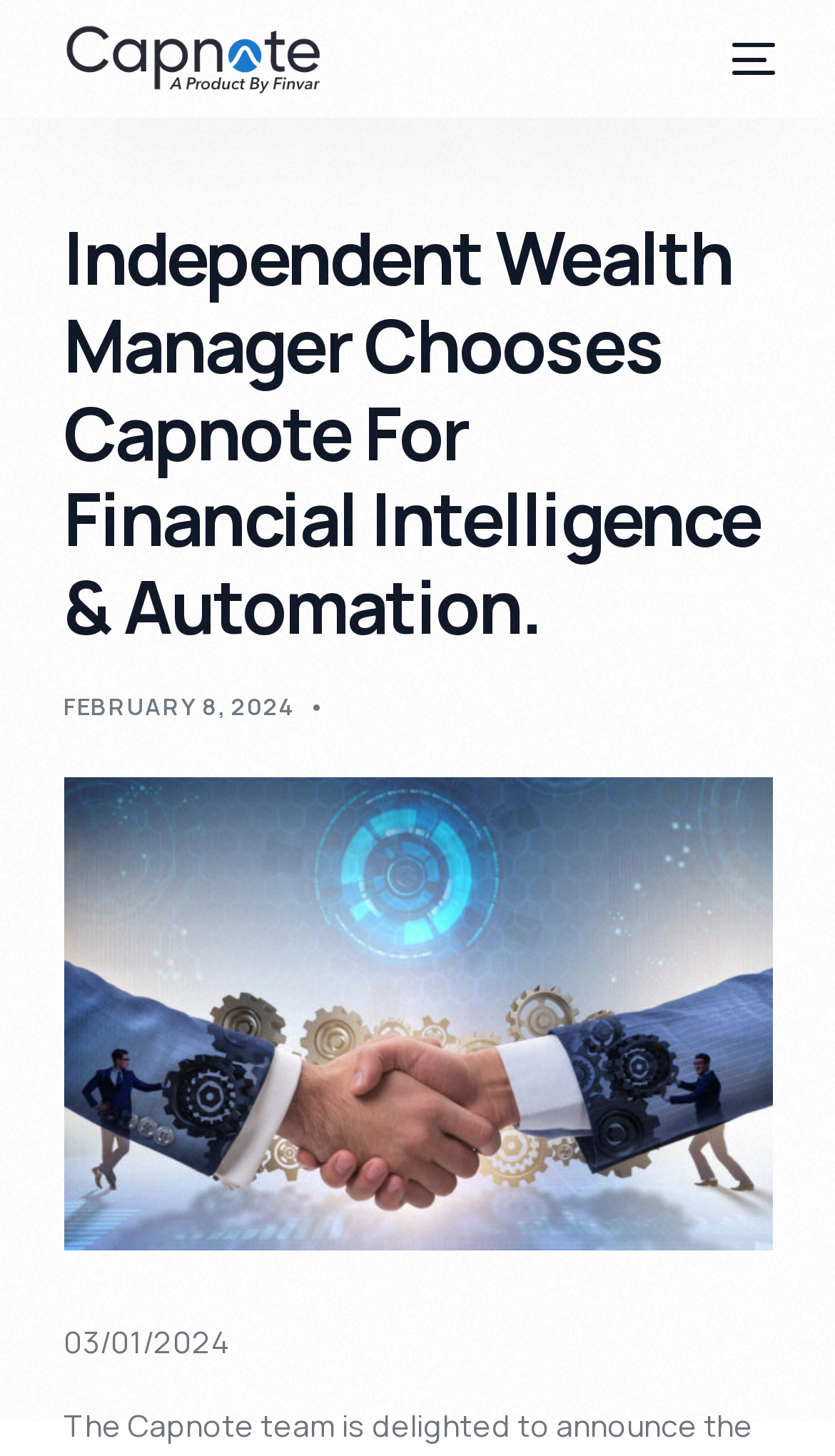How many main navigation links are there?
Please provide a comprehensive answer based on the information in the image.

I counted the main navigation links at the top of the page, which are 'Home', 'Product', 'Enterprise', 'Solutions', 'Resources', and 'Login', totaling 6 links.